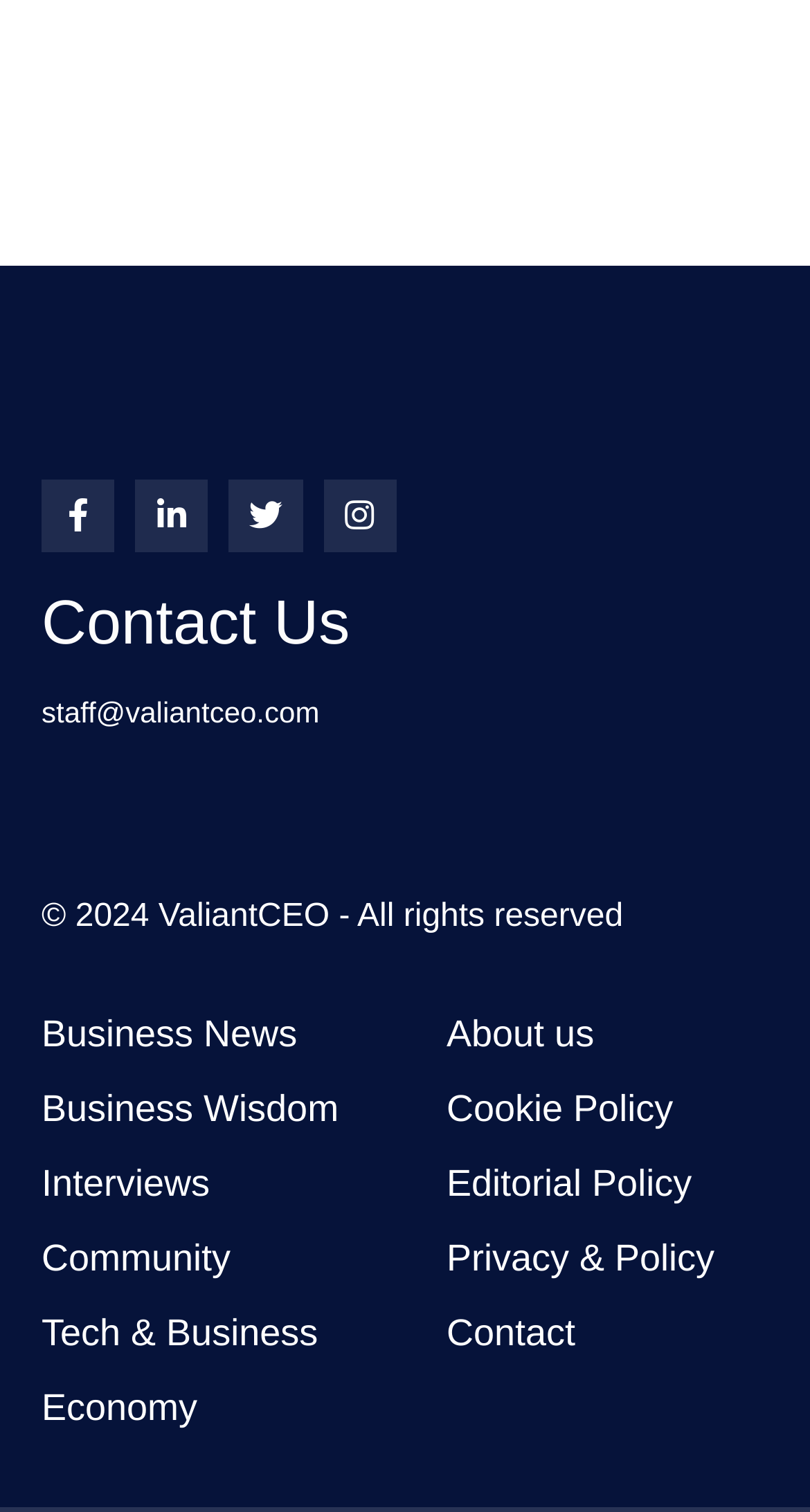Please identify the bounding box coordinates for the region that you need to click to follow this instruction: "Contact Us".

[0.051, 0.393, 0.949, 0.434]